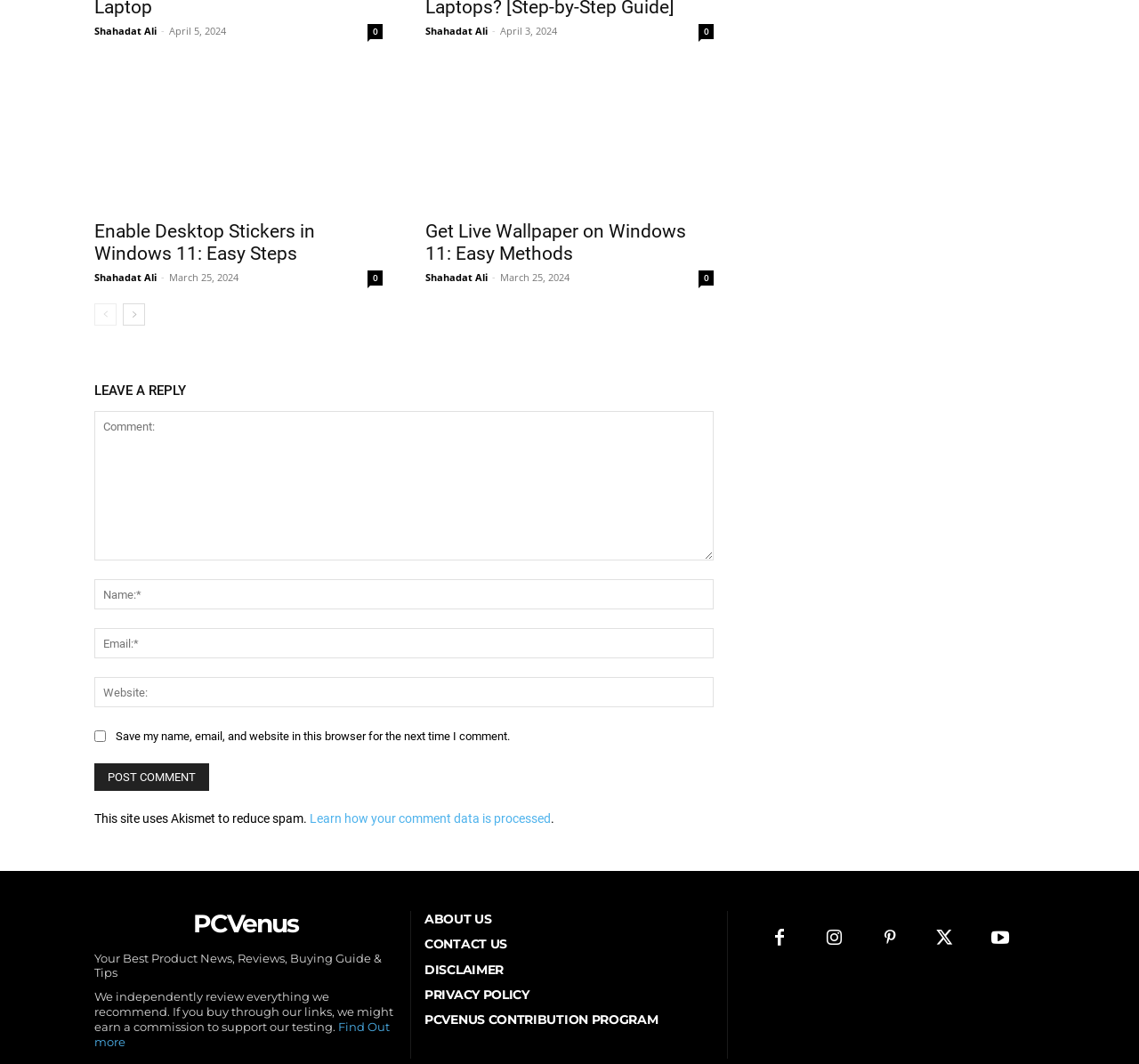What is the function of the 'Post Comment' button?
Using the image, answer in one word or phrase.

To submit a comment